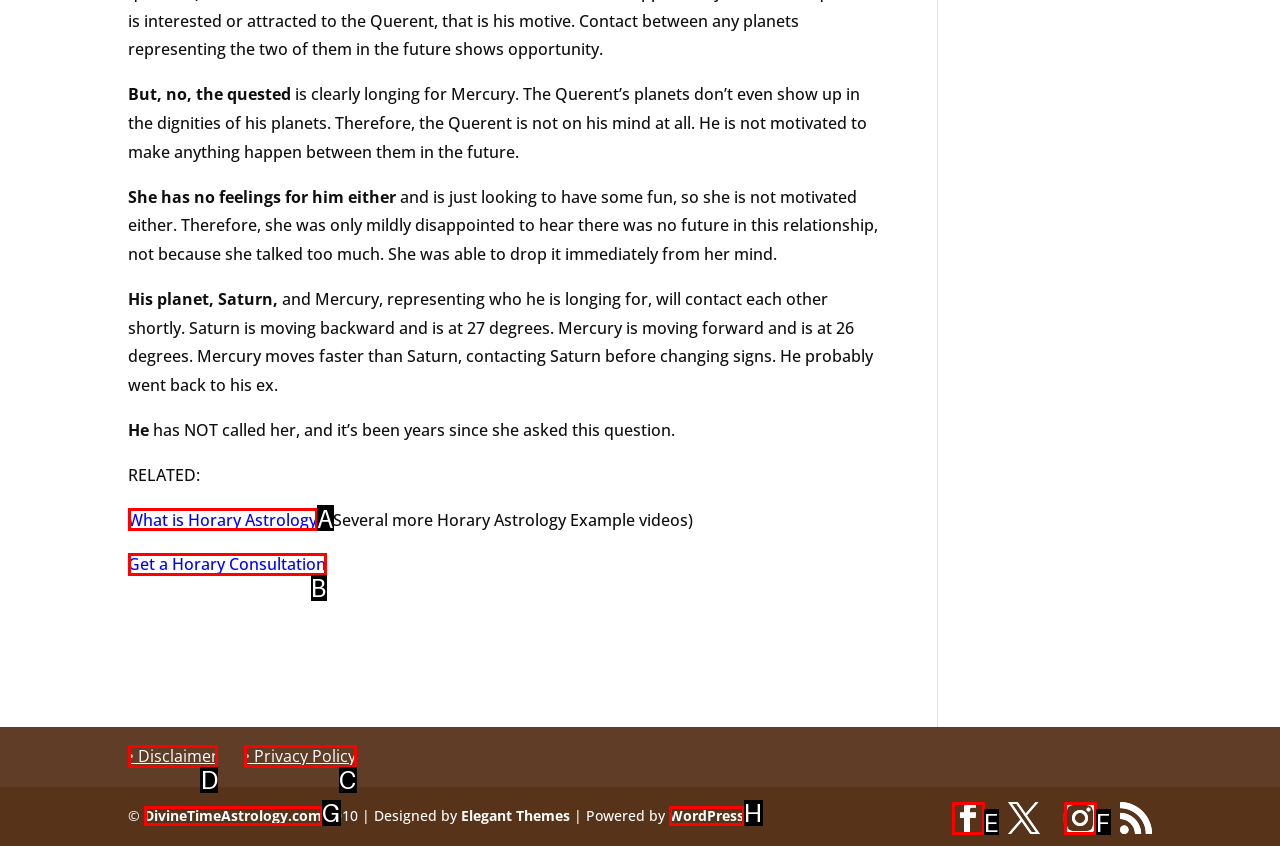Determine which HTML element to click for this task: Visit Disclaimer page Provide the letter of the selected choice.

D